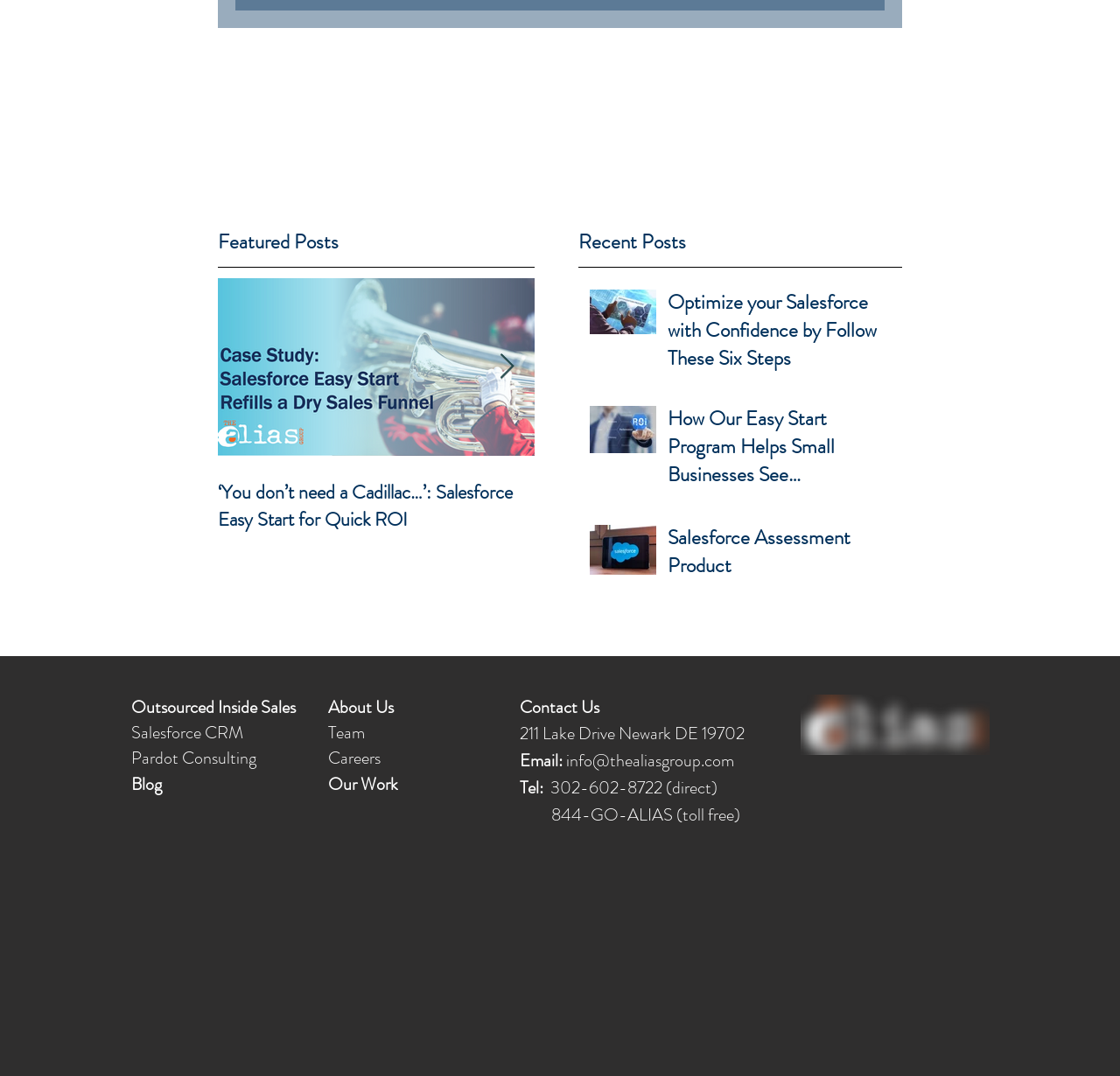Can you pinpoint the bounding box coordinates for the clickable element required for this instruction: "View 'Optimize your Salesforce with Confidence by Follow These Six Steps'"? The coordinates should be four float numbers between 0 and 1, i.e., [left, top, right, bottom].

[0.516, 0.259, 0.805, 0.349]